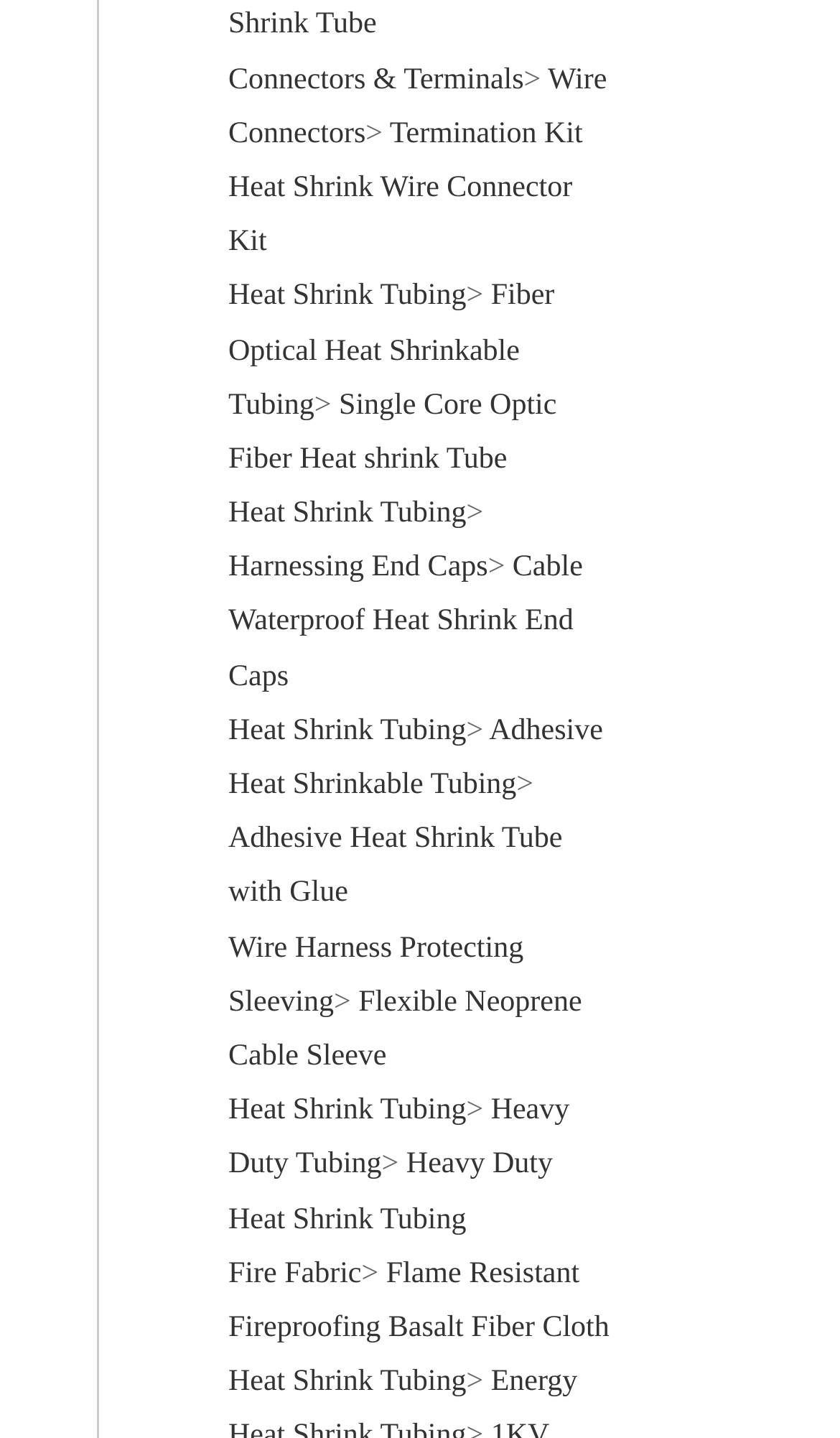Use a single word or phrase to respond to the question:
What is the last product listed?

Flame Resistant Fireproofing Basalt Fiber Cloth